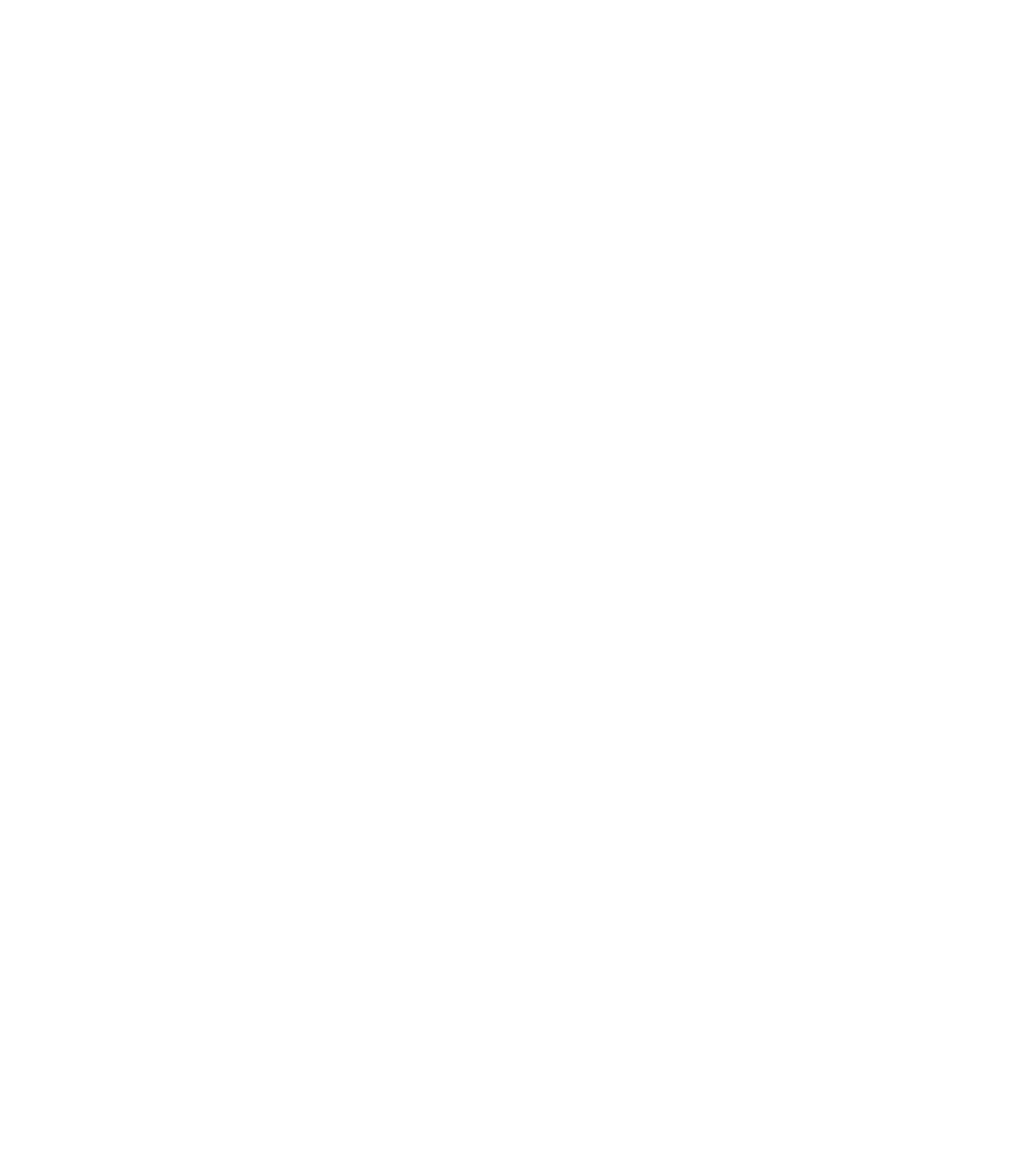Please provide a comprehensive response to the question below by analyzing the image: 
Who manages Hongi?

According to the text, 'Hongi is owned by the Hongi News and Information Foundation Incorporated and managed by Eastern Bridge Limited.' Therefore, the answer is Eastern Bridge Limited.